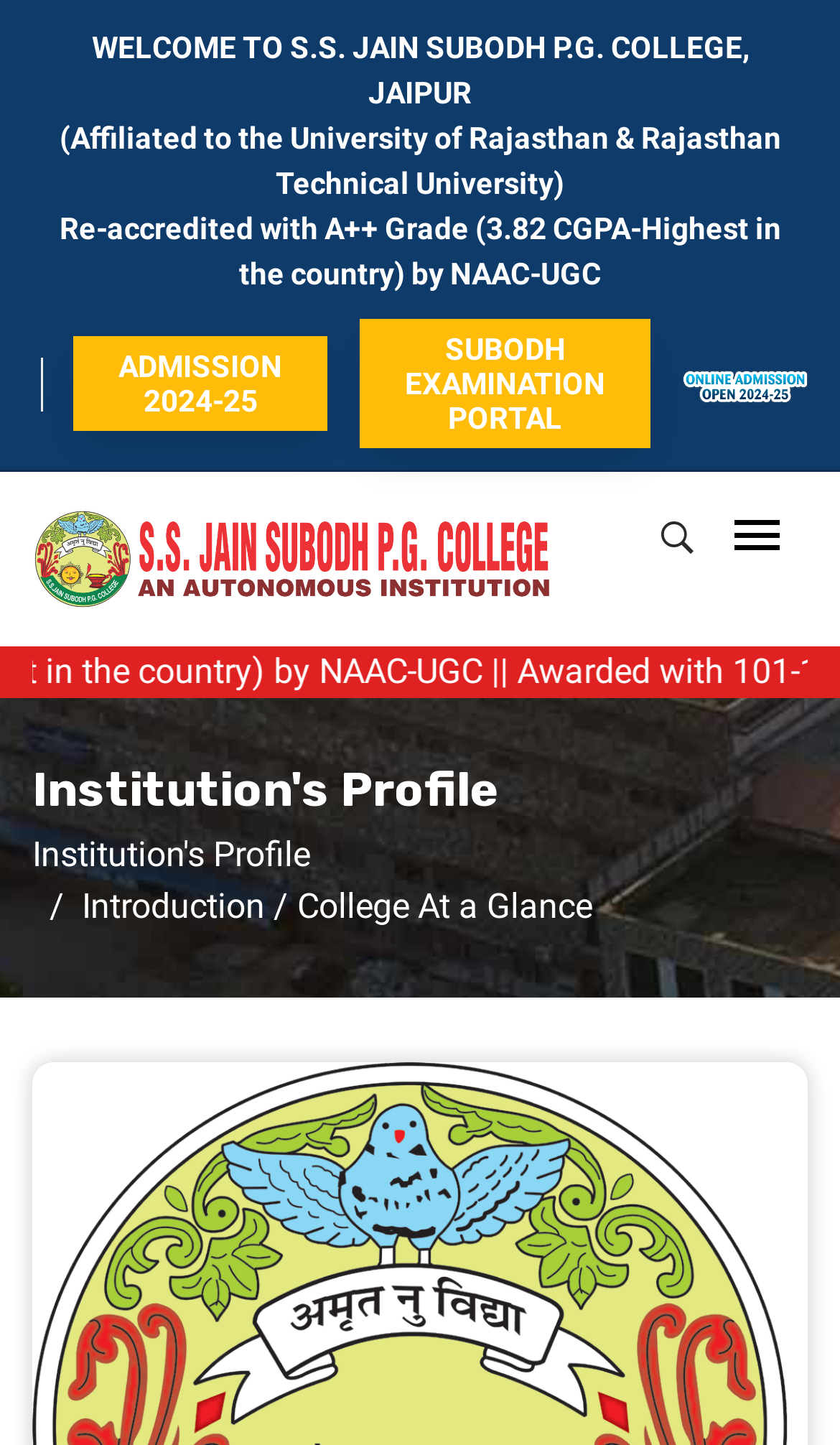What is the name of the college?
Refer to the image and provide a concise answer in one word or phrase.

S.S. Jain Subodh P.G. College